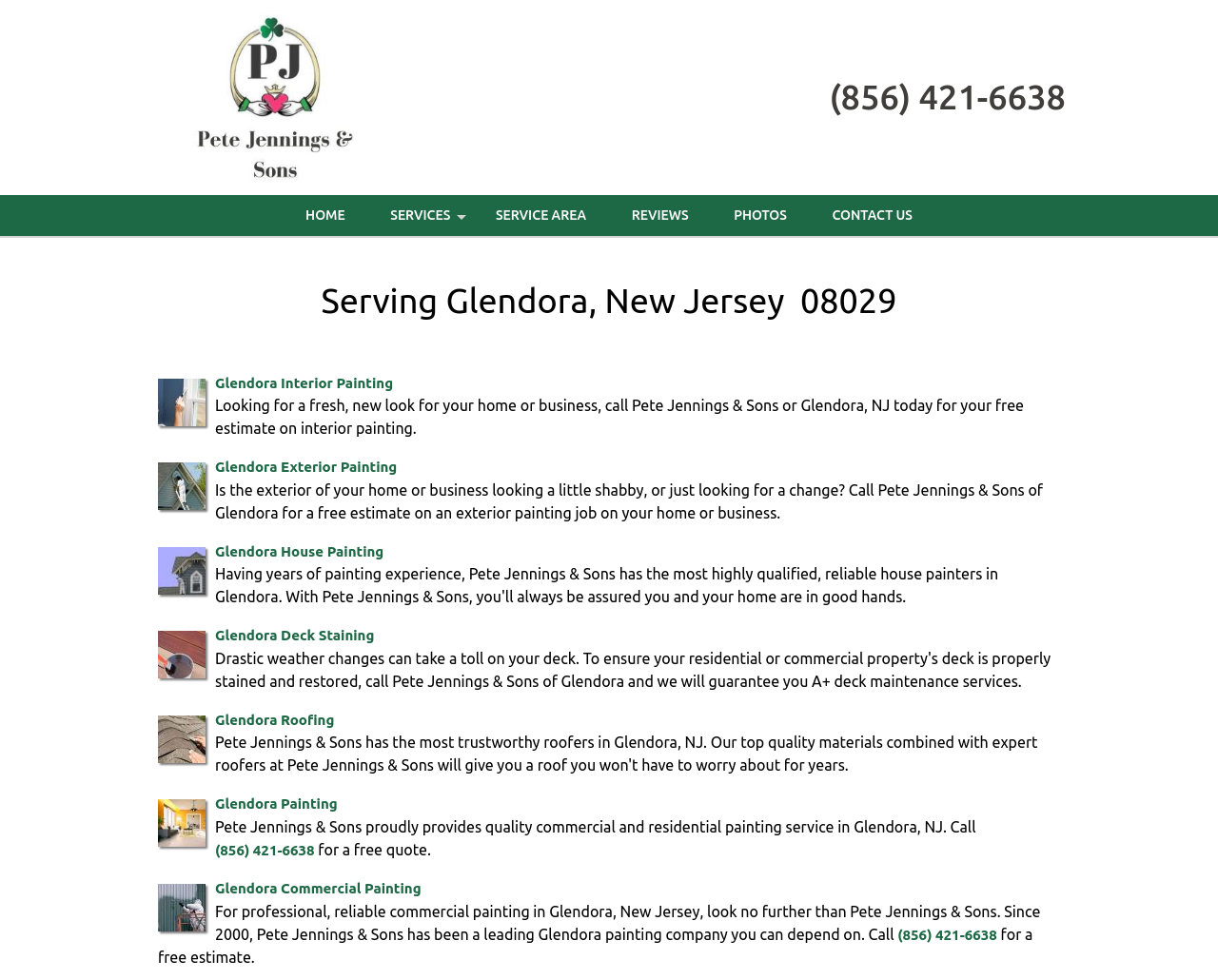Using the information shown in the image, answer the question with as much detail as possible: What is the company name?

The company name is obtained from the image element with the text 'Pete Jennings & Sons' at the top of the webpage, which is likely the logo of the company.